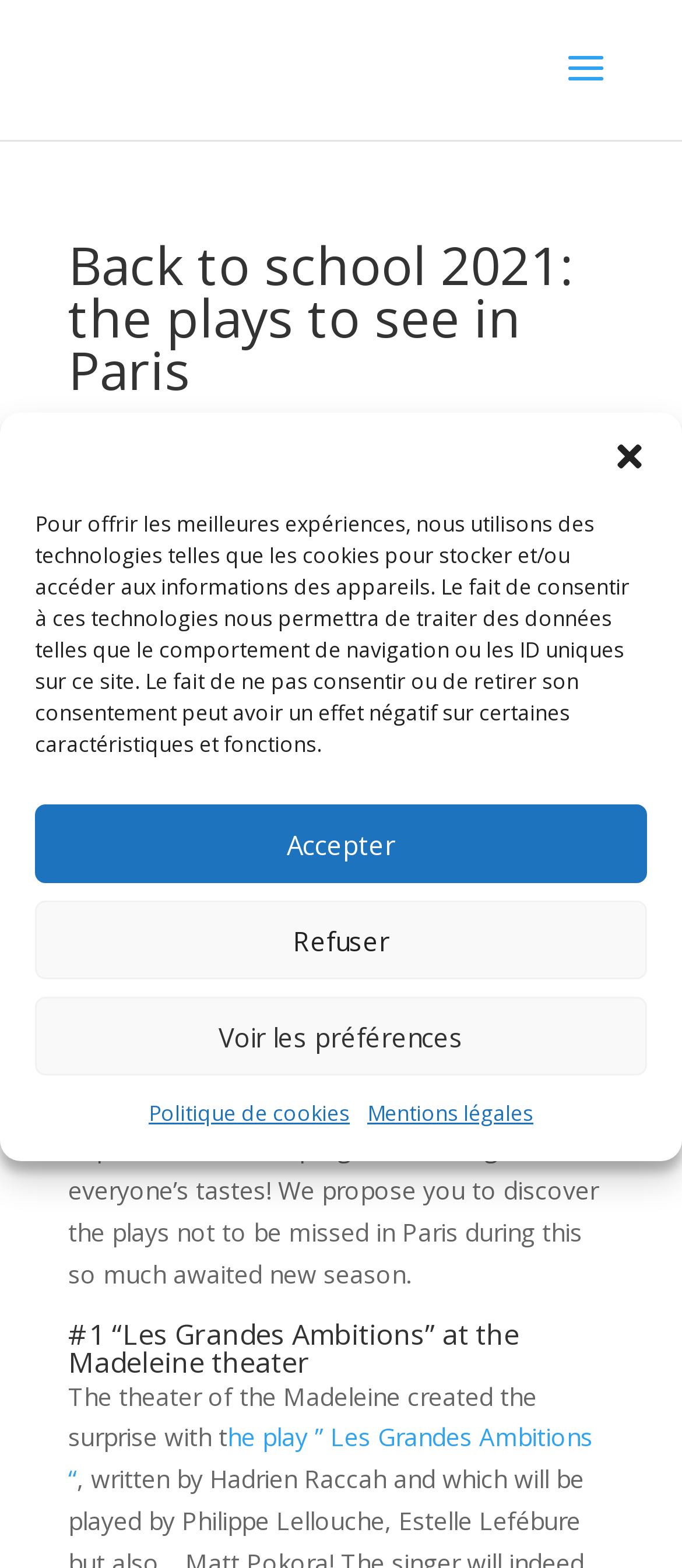Create an elaborate caption that covers all aspects of the webpage.

The webpage is about "Back to school 2021: the plays to see in Paris" and appears to be an article or blog post. At the top, there is a dialog box for managing cookie consent, which contains a message about using technologies like cookies to store and access device information. The dialog box has buttons to accept, refuse, or view preferences, as well as links to the cookie policy and legal mentions.

Below the dialog box, there is a heading with the title of the article, followed by the author's name, "Artiste", and the date "Oct 26, 2021". There is also a link to "Paint advice" and an image related to the topic of plays in Paris.

The main content of the article starts with a paragraph discussing the reopening of theaters in Paris and the variety of plays that will be shown. The text mentions Marc Ladreit de Lacharrière, the owner of many Parisian theaters. The article then proposes to discover the plays not to be missed in Paris during the new season.

The first play recommended is "#1 “Les Grandes Ambitions” at the Madeleine theater", which is highlighted as a heading. A brief description of the play follows, with a link to more information about the play "Les Grandes Ambitions".